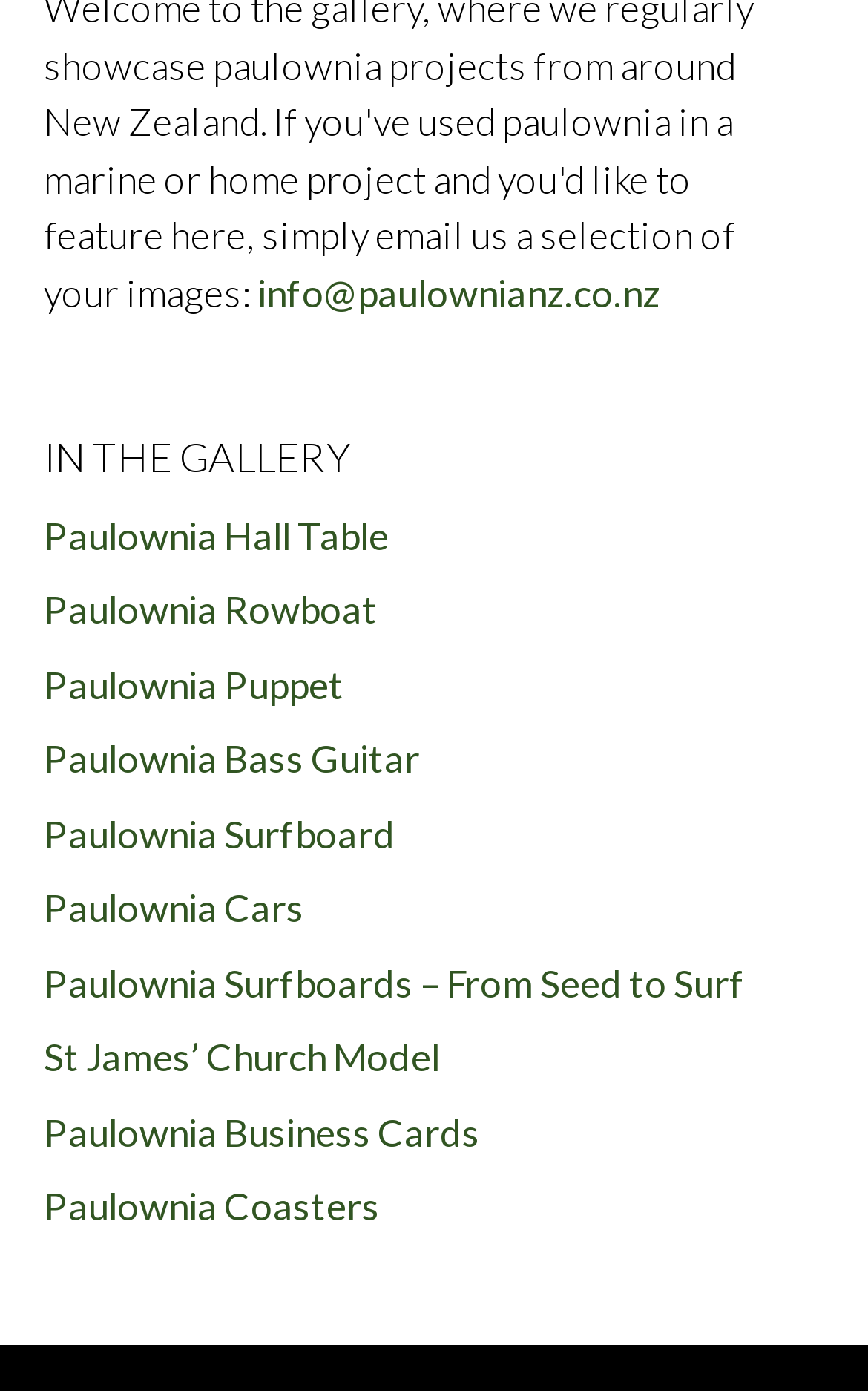How many links are there in the gallery?
Using the visual information, respond with a single word or phrase.

15